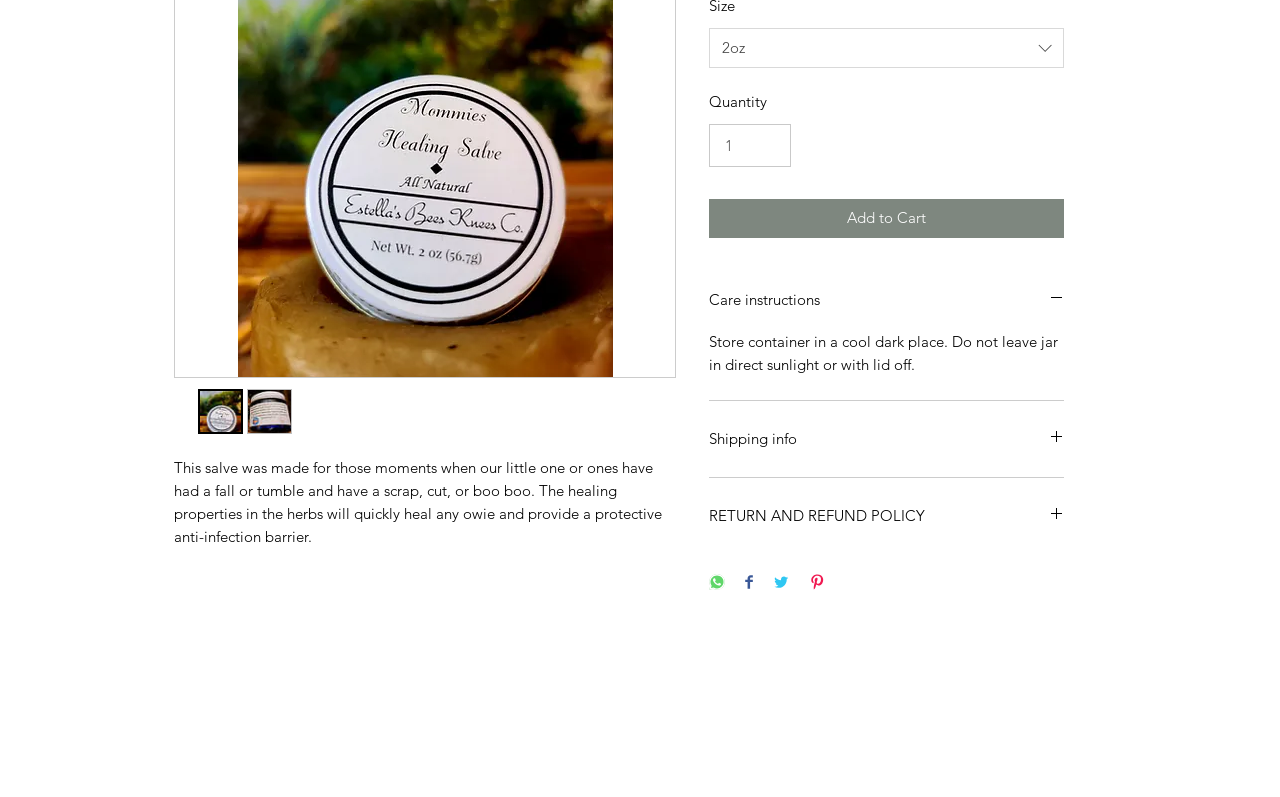Identify the bounding box coordinates for the UI element described as follows: 2oz. Use the format (top-left x, top-left y, bottom-right x, bottom-right y) and ensure all values are floating point numbers between 0 and 1.

[0.554, 0.035, 0.831, 0.085]